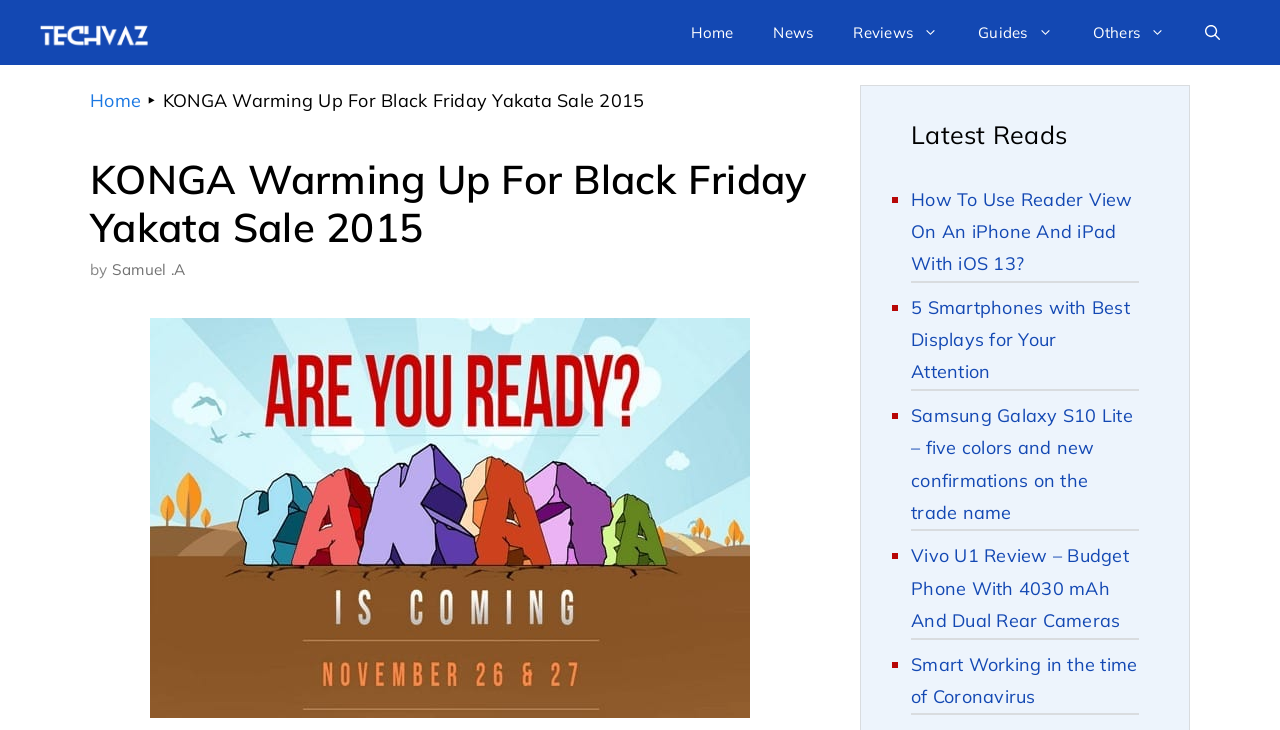Give the bounding box coordinates for the element described by: "aria-label="Open Search Bar"".

[0.926, 0.0, 0.969, 0.089]